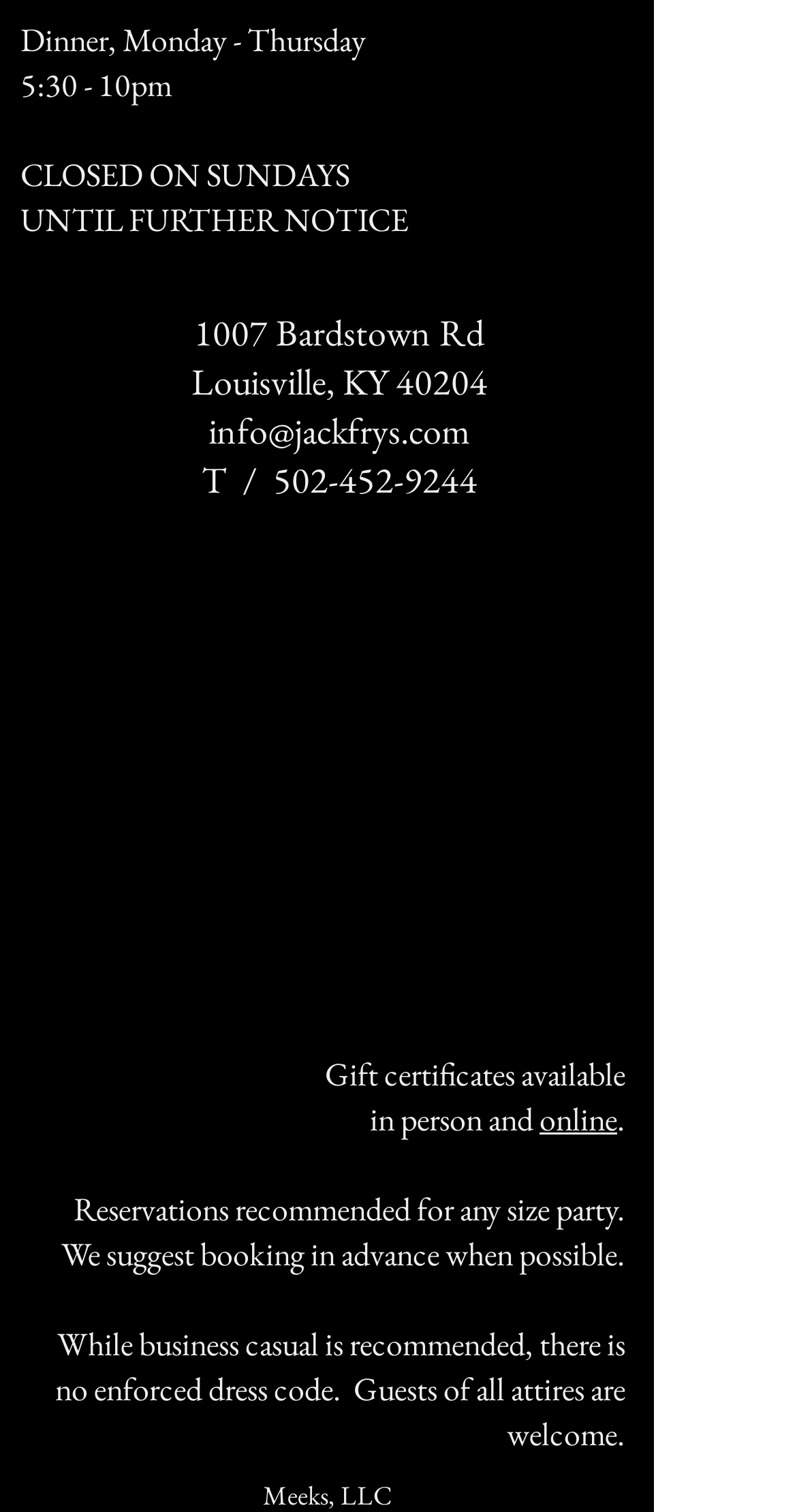Is there a dress code?
Answer the question with just one word or phrase using the image.

No